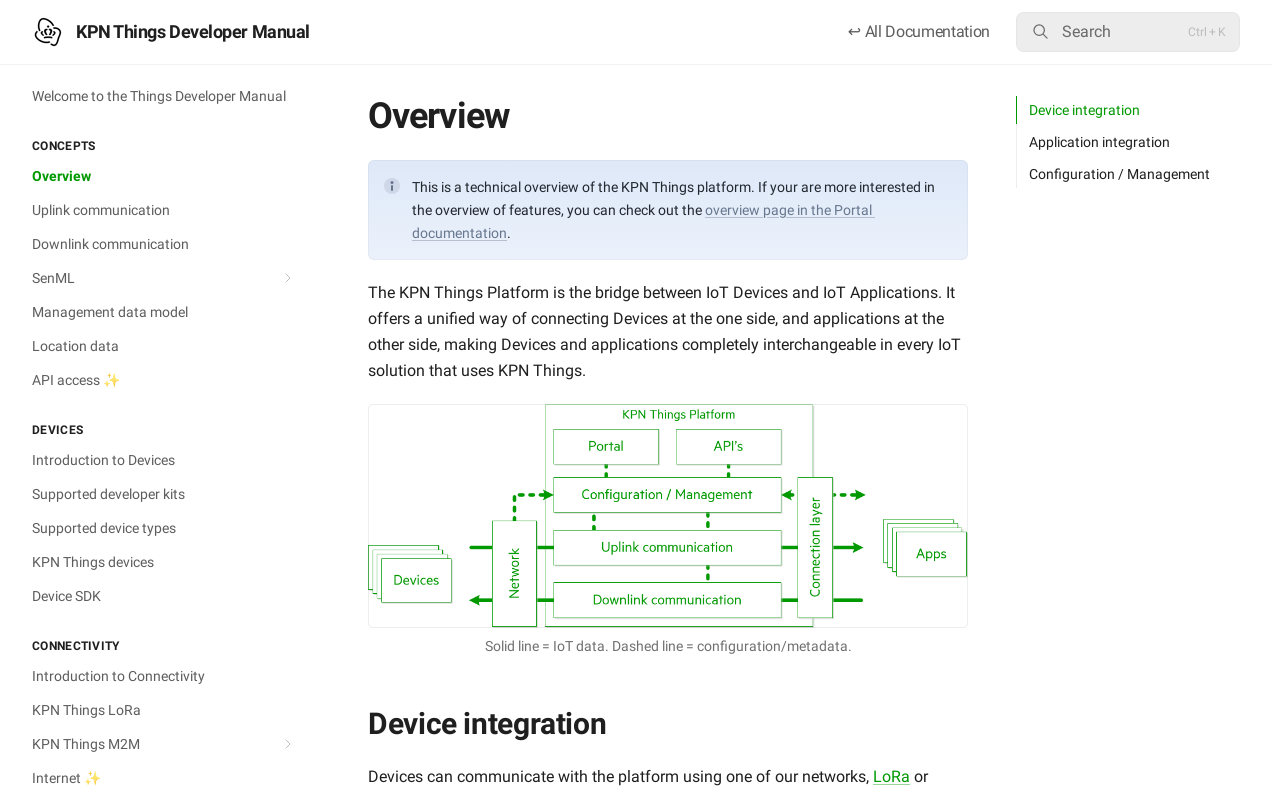Show the bounding box coordinates of the region that should be clicked to follow the instruction: "Learn about 'Uplink communication'."

[0.009, 0.247, 0.238, 0.288]